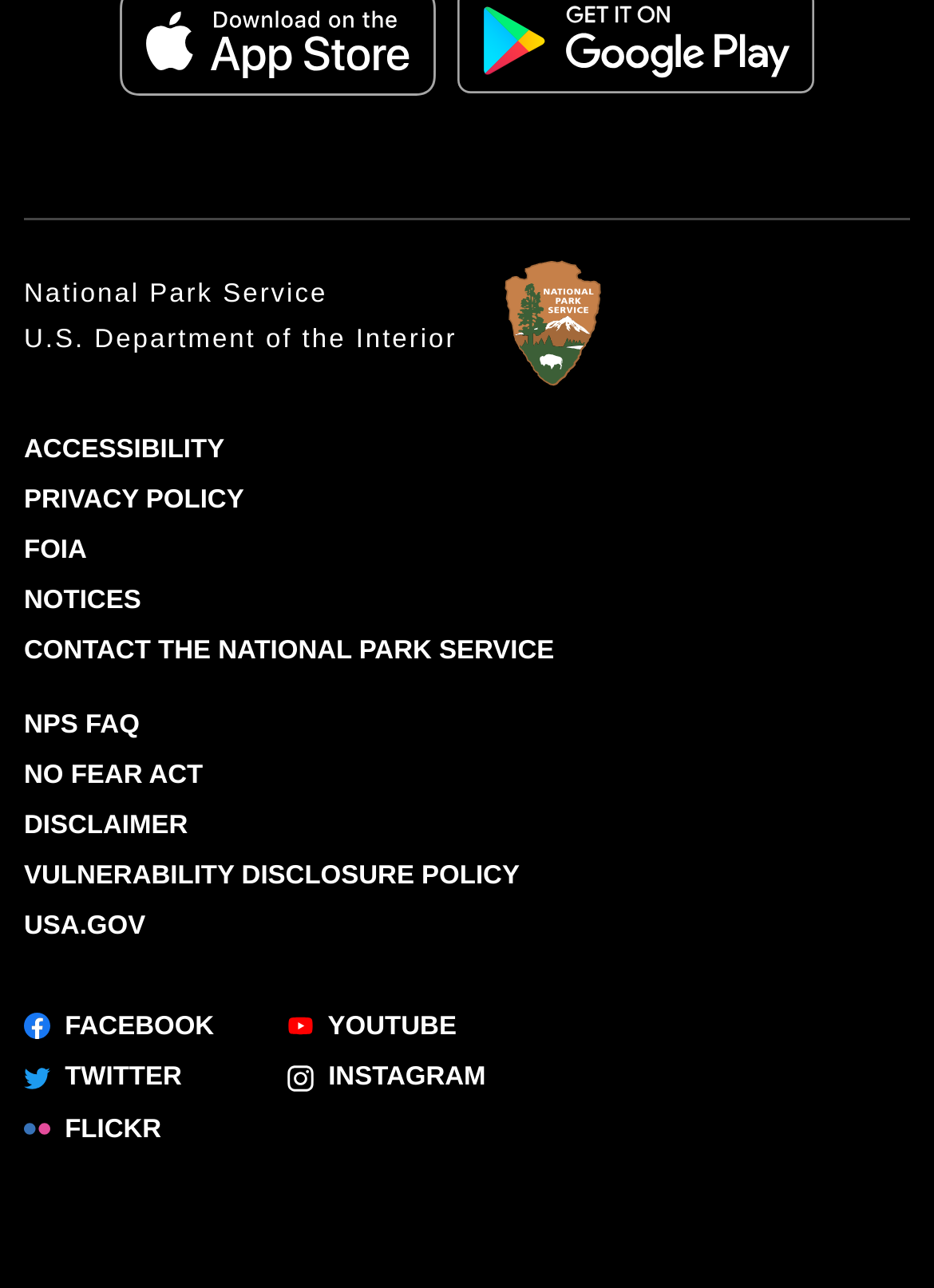Show the bounding box coordinates for the element that needs to be clicked to execute the following instruction: "Click on the 'START SAVING' button". Provide the coordinates in the form of four float numbers between 0 and 1, i.e., [left, top, right, bottom].

None